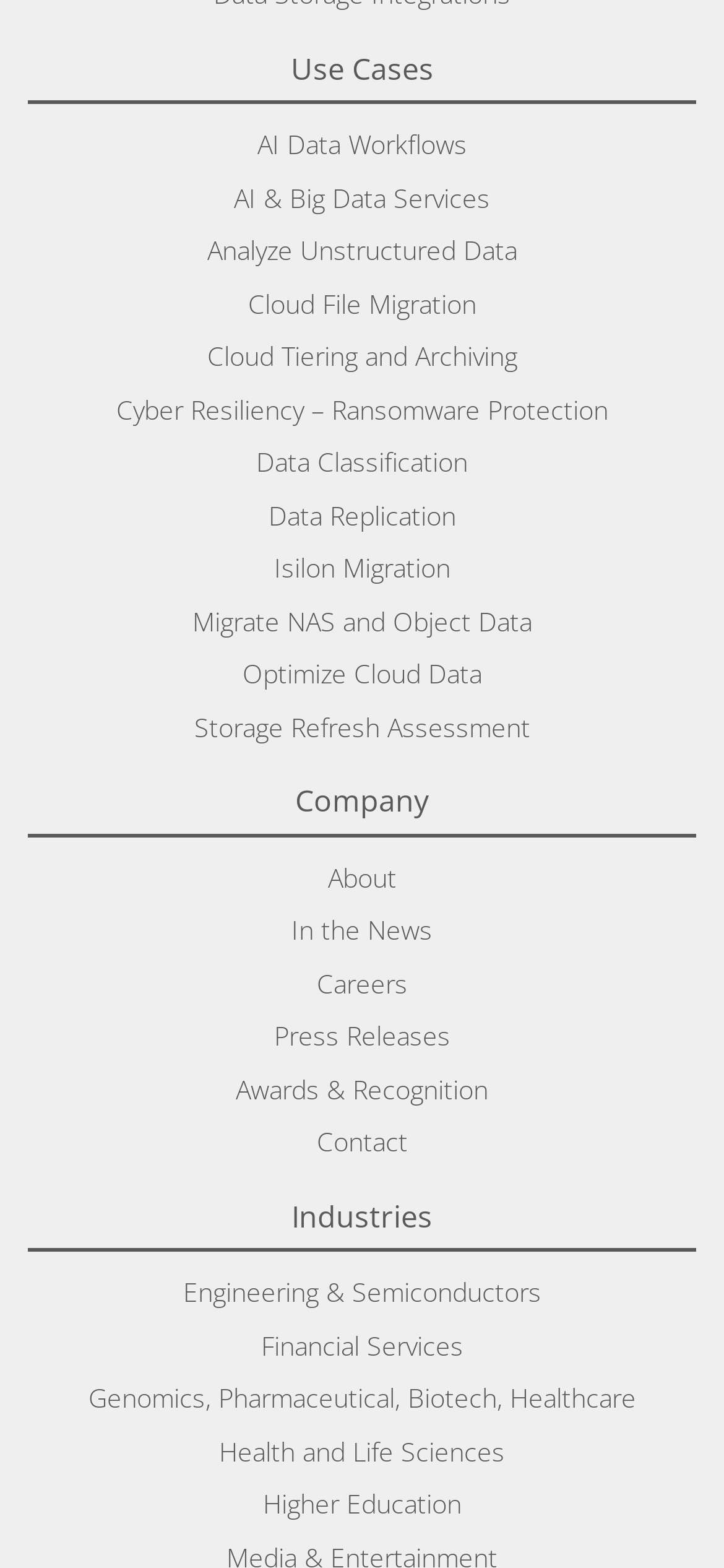Can you find the bounding box coordinates for the element to click on to achieve the instruction: "Read about Cyber Resiliency – Ransomware Protection"?

[0.16, 0.245, 0.84, 0.279]